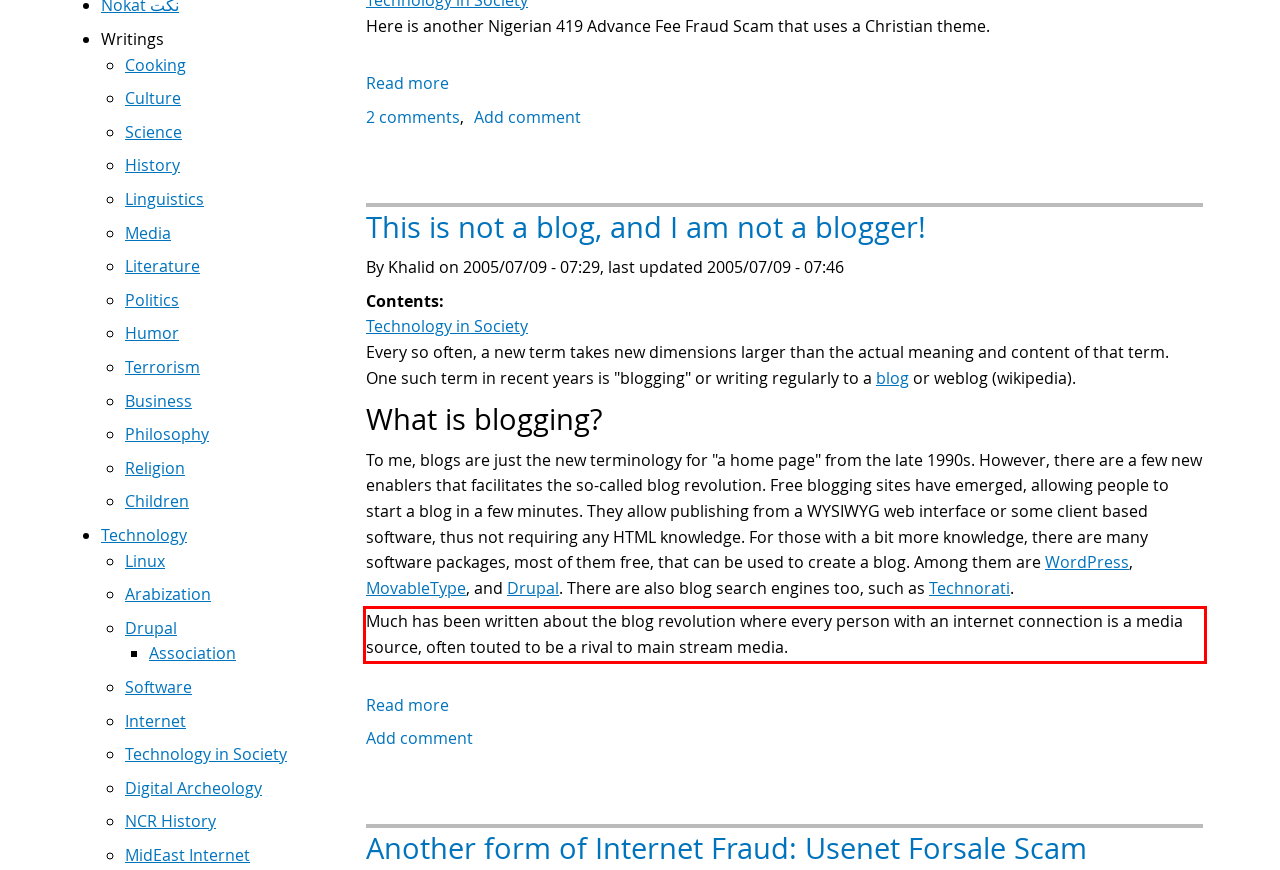Examine the webpage screenshot and use OCR to recognize and output the text within the red bounding box.

Much has been written about the blog revolution where every person with an internet connection is a media source, often touted to be a rival to main stream media.